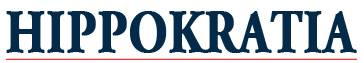Respond with a single word or phrase to the following question:
What is the aesthetic of the journal's title?

Classic